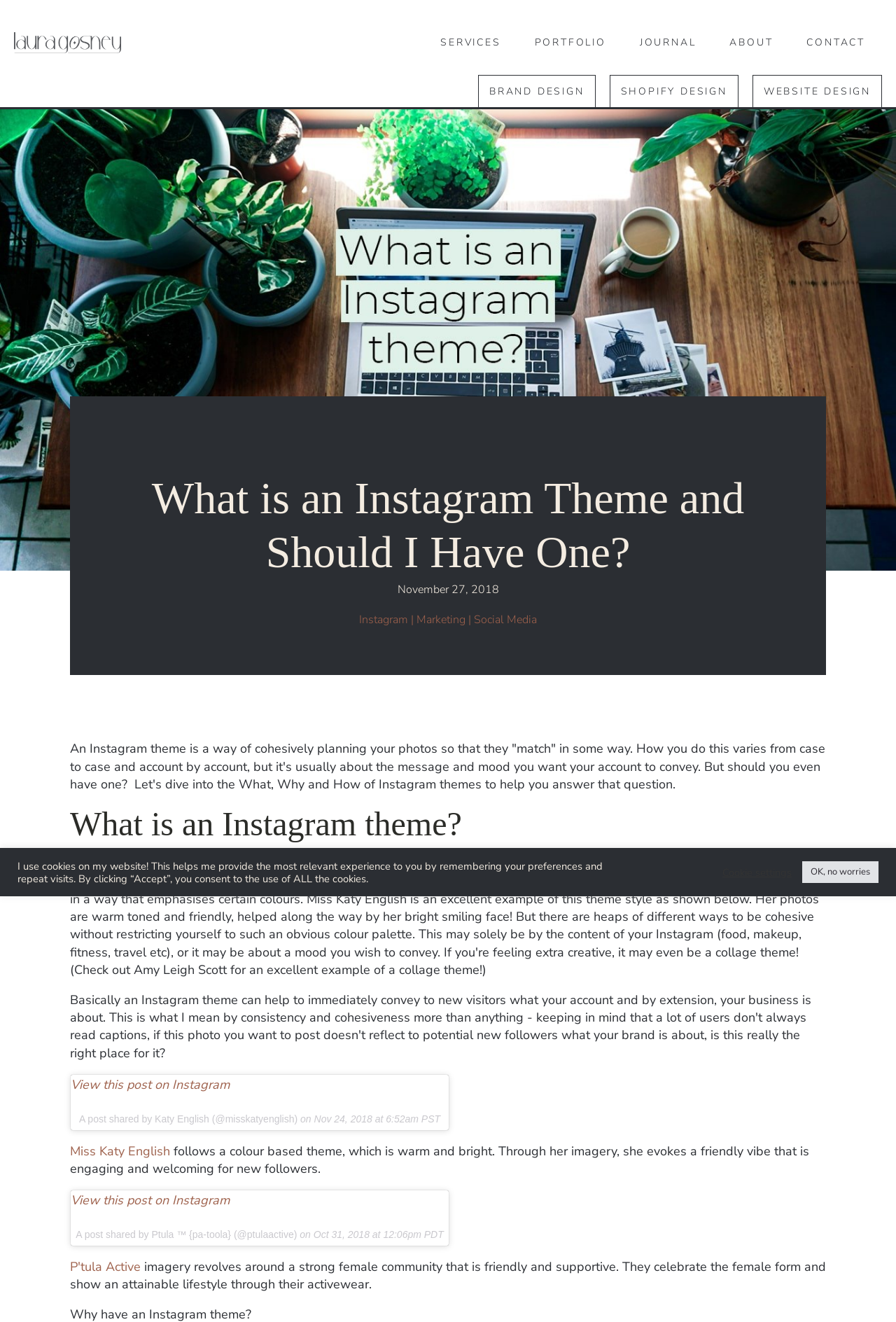Please find the bounding box coordinates of the element that needs to be clicked to perform the following instruction: "Explore the BRAND DESIGN service". The bounding box coordinates should be four float numbers between 0 and 1, represented as [left, top, right, bottom].

[0.534, 0.057, 0.664, 0.081]